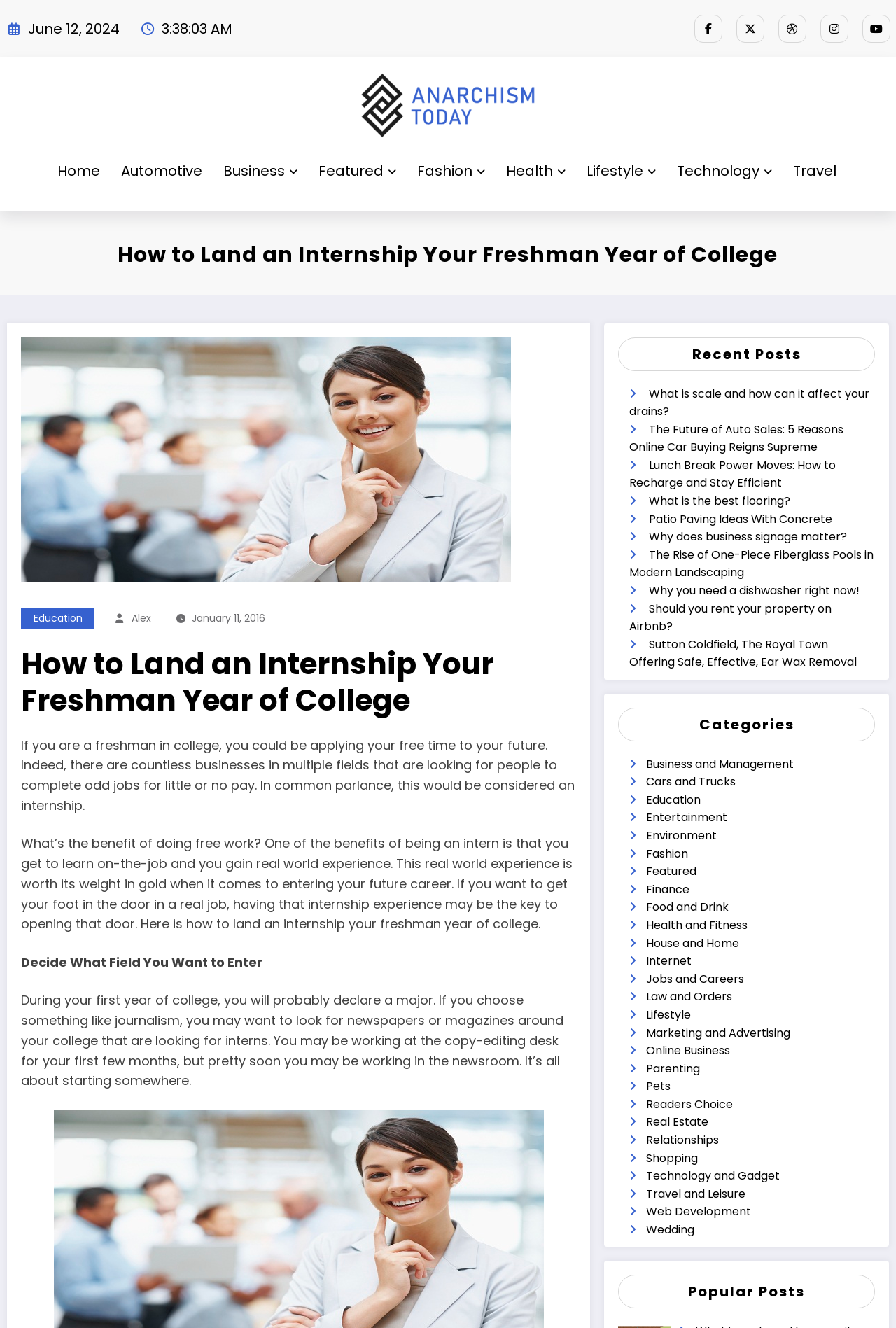Can you identify and provide the main heading of the webpage?

How to Land an Internship Your Freshman Year of College